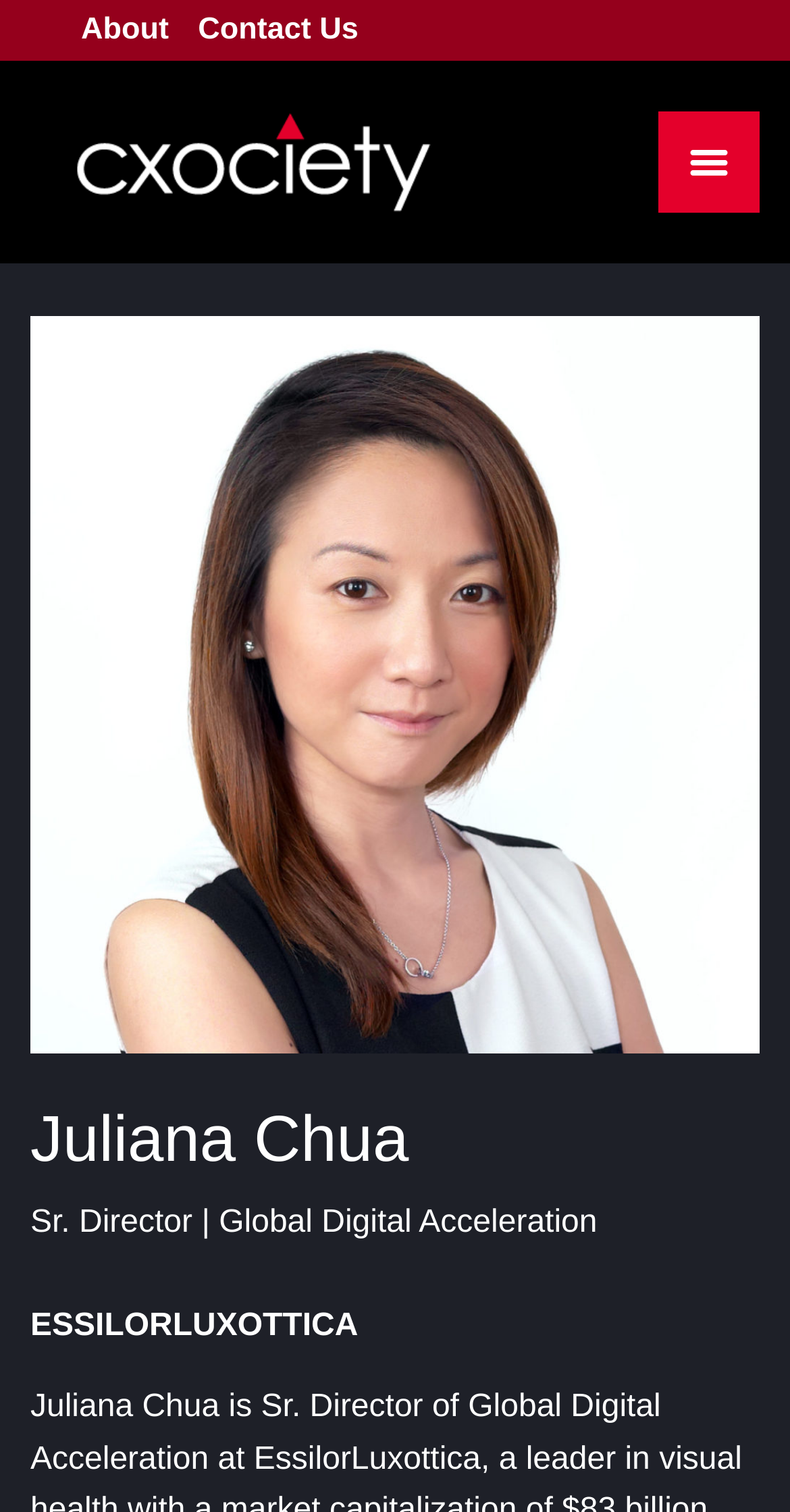Based on the element description, predict the bounding box coordinates (top-left x, top-left y, bottom-right x, bottom-right y) for the UI element in the screenshot: About

[0.103, 0.008, 0.214, 0.031]